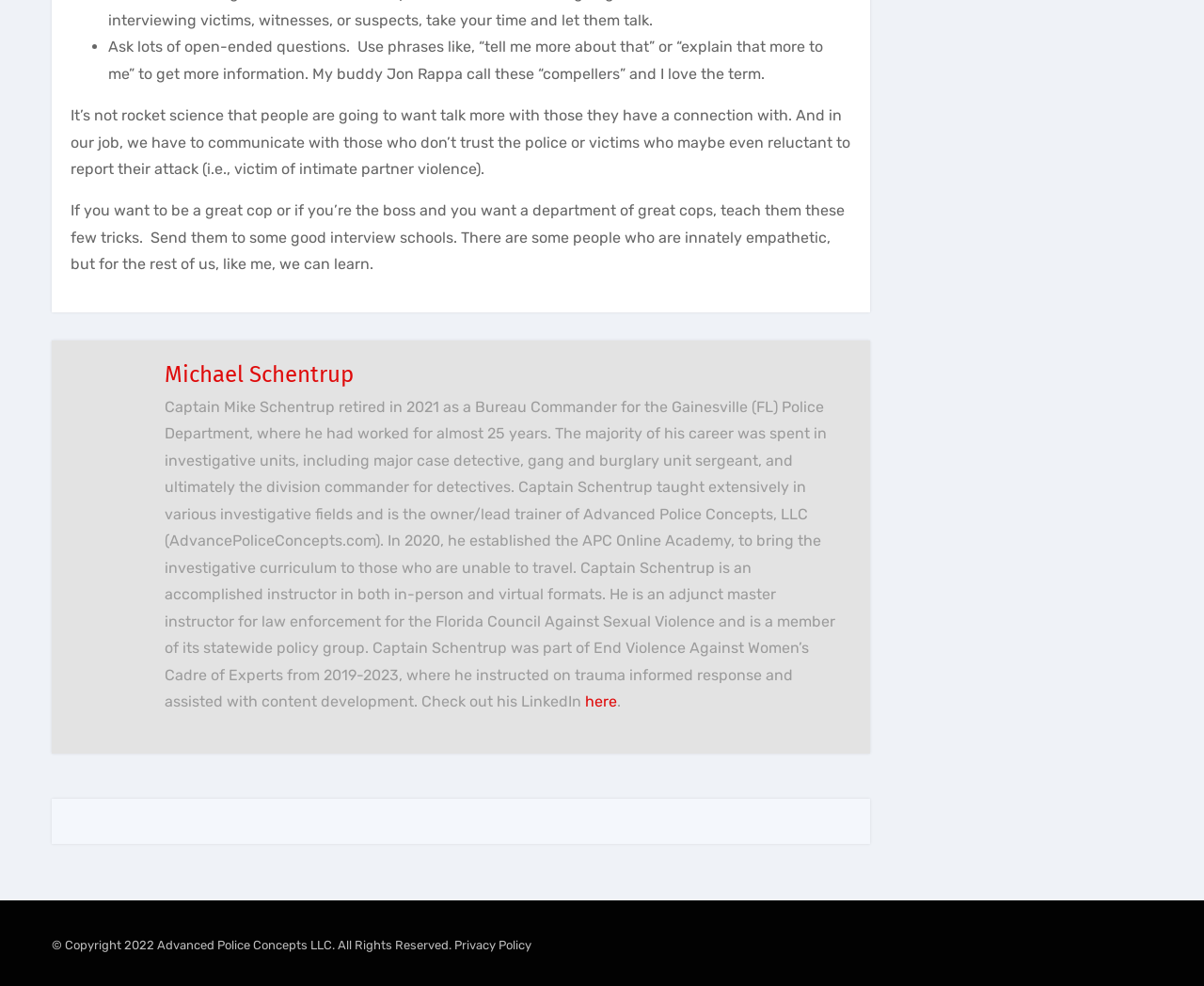What is the name of the company owned by Captain Schentrup?
Using the screenshot, give a one-word or short phrase answer.

Advanced Police Concepts, LLC